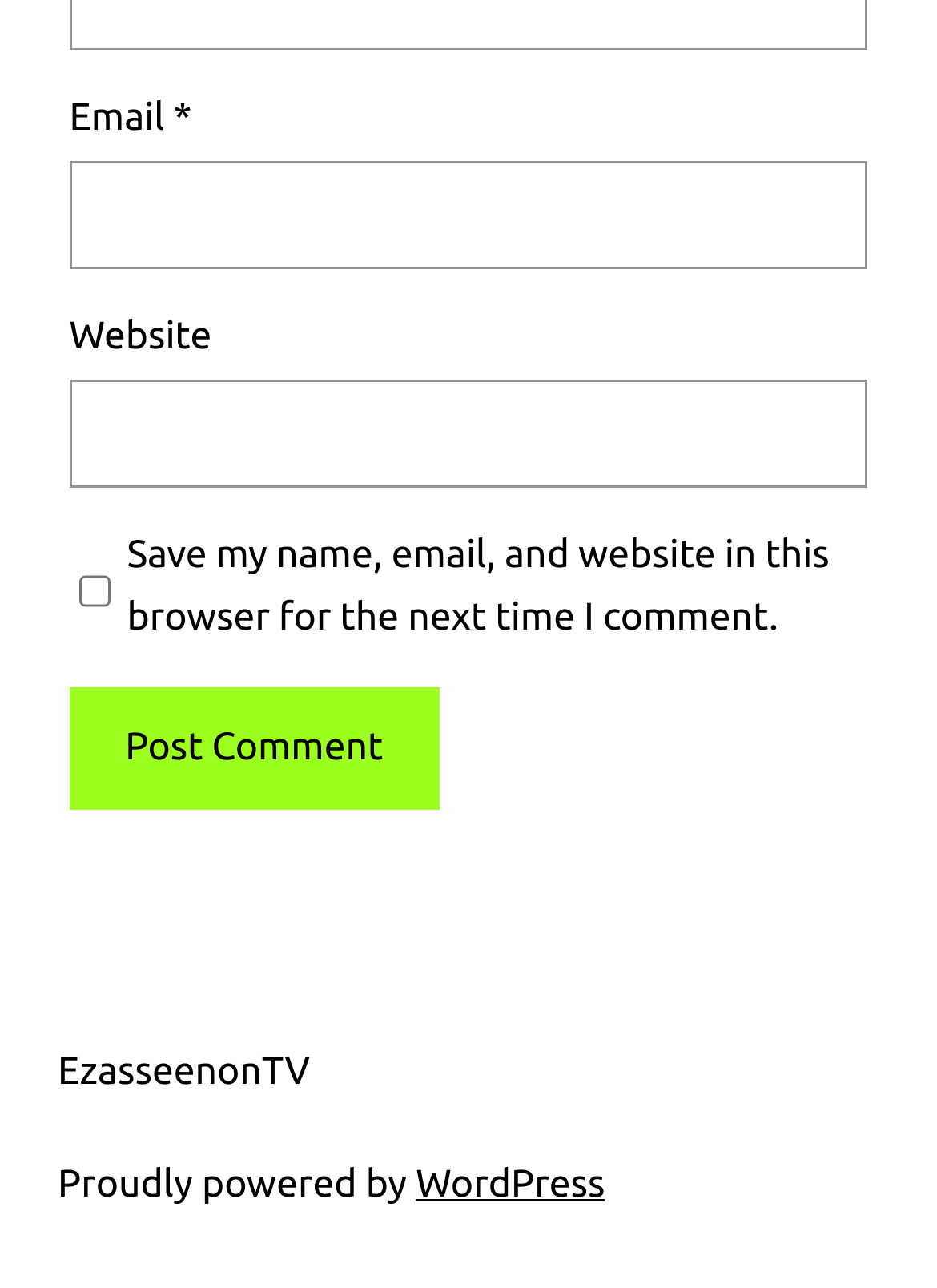Answer the question with a single word or phrase: 
Is the checkbox checked by default?

No